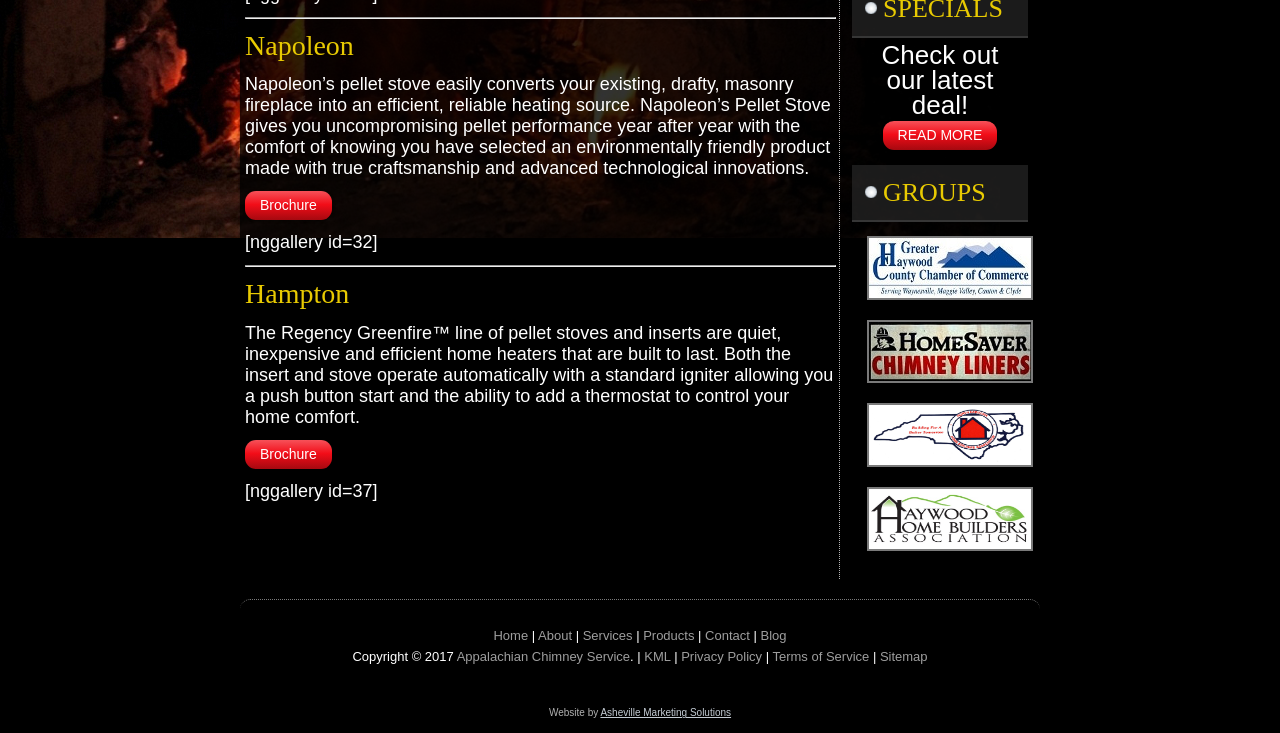Provide the bounding box coordinates for the specified HTML element described in this description: "Terms of Service". The coordinates should be four float numbers ranging from 0 to 1, in the format [left, top, right, bottom].

[0.603, 0.886, 0.679, 0.906]